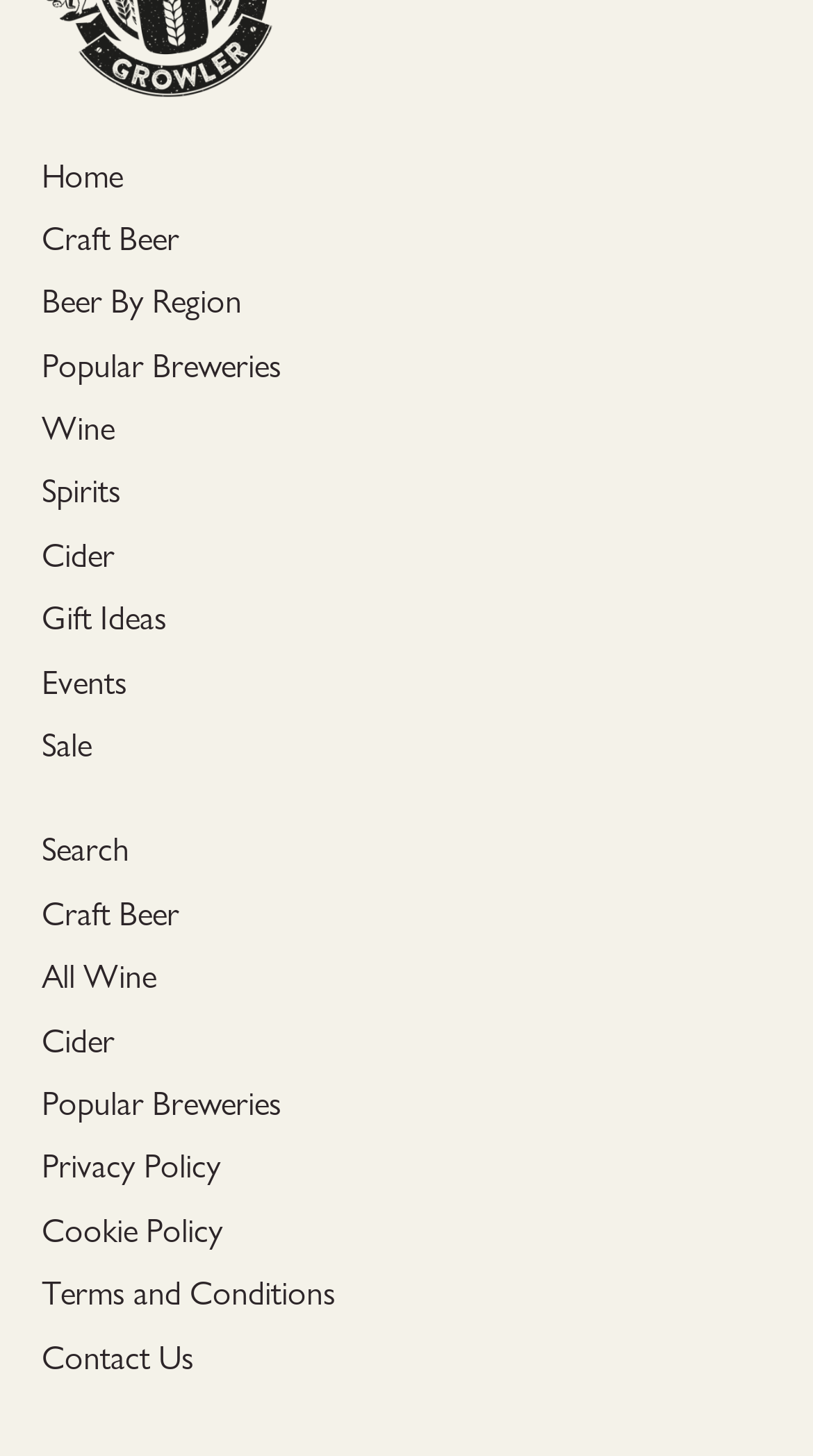Please predict the bounding box coordinates of the element's region where a click is necessary to complete the following instruction: "go to home page". The coordinates should be represented by four float numbers between 0 and 1, i.e., [left, top, right, bottom].

[0.051, 0.107, 0.151, 0.135]